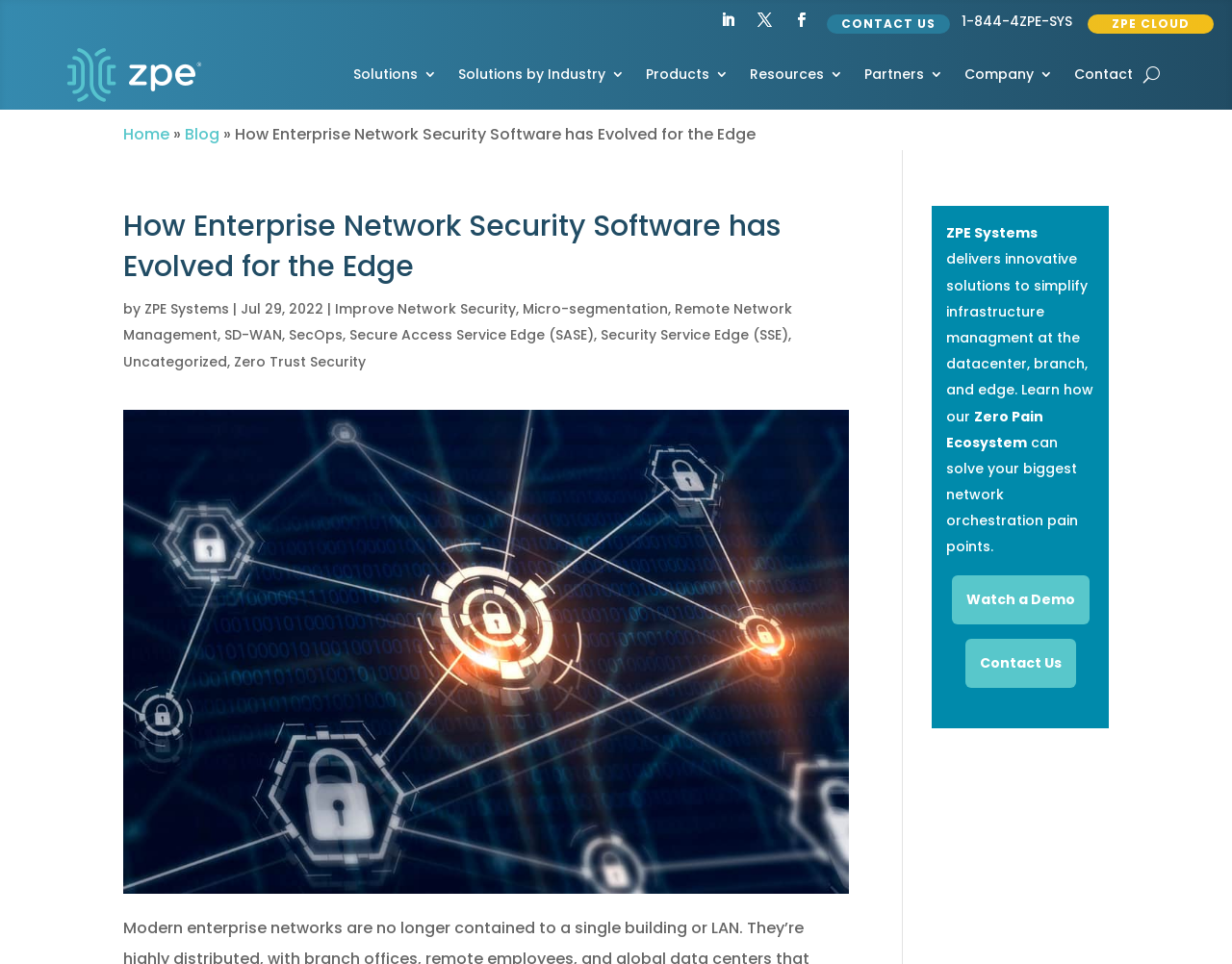Construct a comprehensive description capturing every detail on the webpage.

This webpage is about the evolution of enterprise network security software, specifically addressing the challenges of protecting distributed edge networks. 

At the top left corner, there is a ZPE logo, which is an image. Next to it, there are several links, including "Solutions 3", "Solutions by Industry 3", "Products 3", "Resources 3", "Partners 3", "Company 3", and "Contact 3", which are aligned horizontally. 

Below these links, there is a navigation bar with links to "Home", "Blog", and a breadcrumb trail showing the current page, "How Enterprise Network Security Software has Evolved for the Edge". 

The main content of the page starts with a heading, "How Enterprise Network Security Software has Evolved for the Edge", followed by the author, "ZPE Systems", and the date, "Jul 29, 2022". 

There are several links to related topics, including "Improve Network Security", "Micro-segmentation", "Remote Network Management", "SD-WAN", "SecOps", "Secure Access Service Edge (SASE)", "Security Service Edge (SSE)", and "Zero Trust Security". 

On the right side of the page, there is a large image related to enterprise network security software. 

At the bottom of the page, there is a section with text describing ZPE Systems and its solutions, followed by two calls-to-action, "Watch a Demo" and "Contact Us".